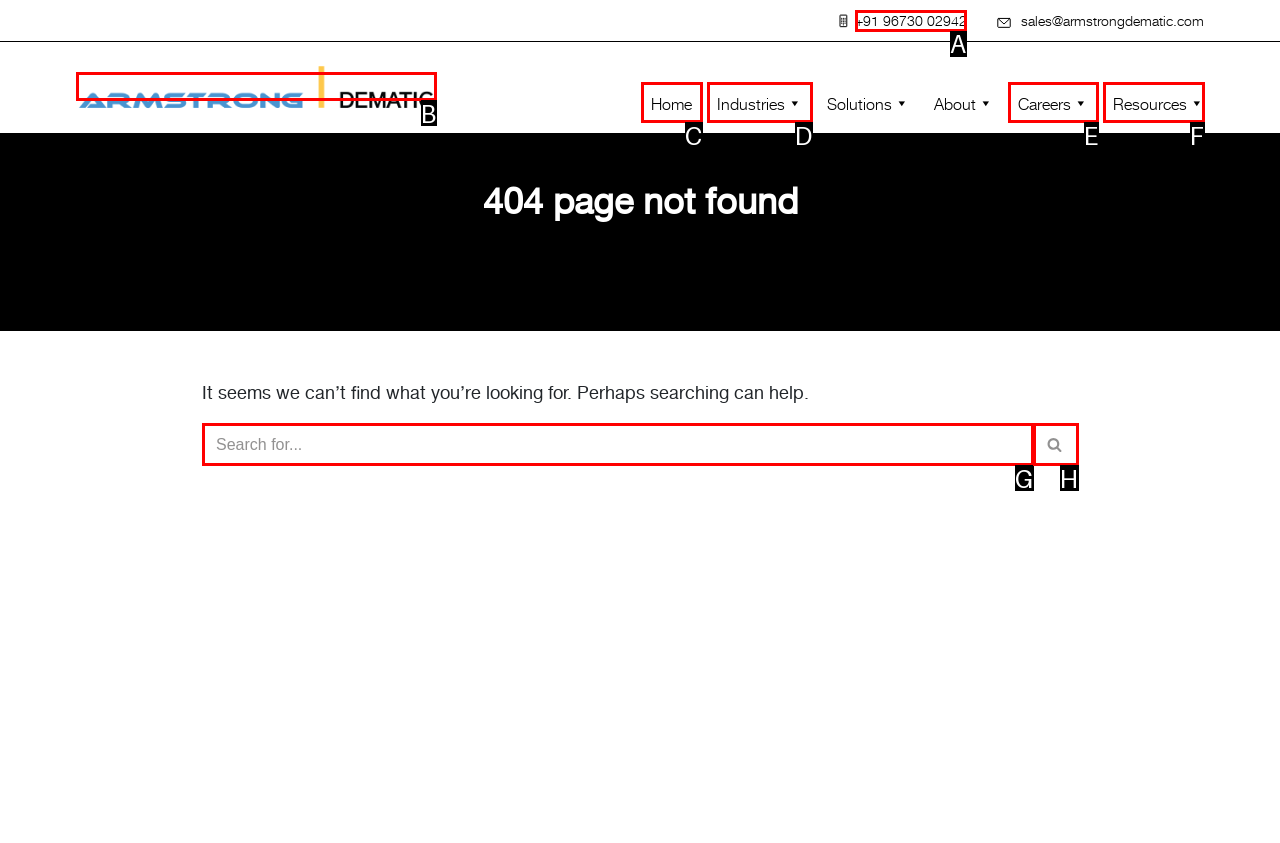Find the HTML element to click in order to complete this task: call the phone number
Answer with the letter of the correct option.

A